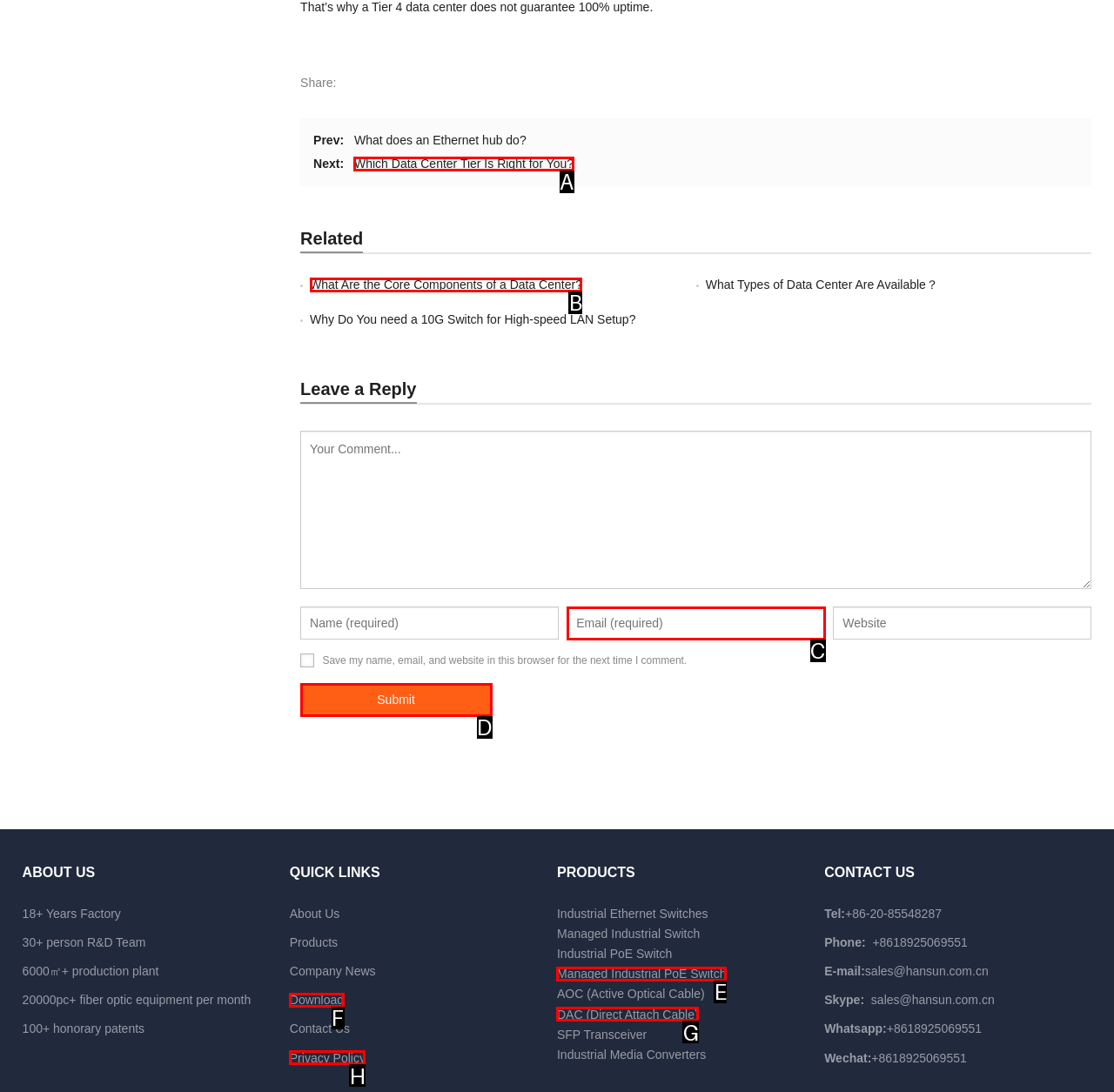From the given options, choose the HTML element that aligns with the description: Download. Respond with the letter of the selected element.

F